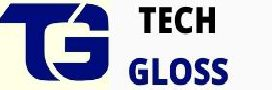What is the font color of 'TECH GLOSS'?
Please respond to the question with a detailed and well-explained answer.

The question asks about the font color of 'TECH GLOSS'. The caption states that the words 'TECH GLOSS' are in a contrasting black font, which means the font color of 'TECH GLOSS' is black.